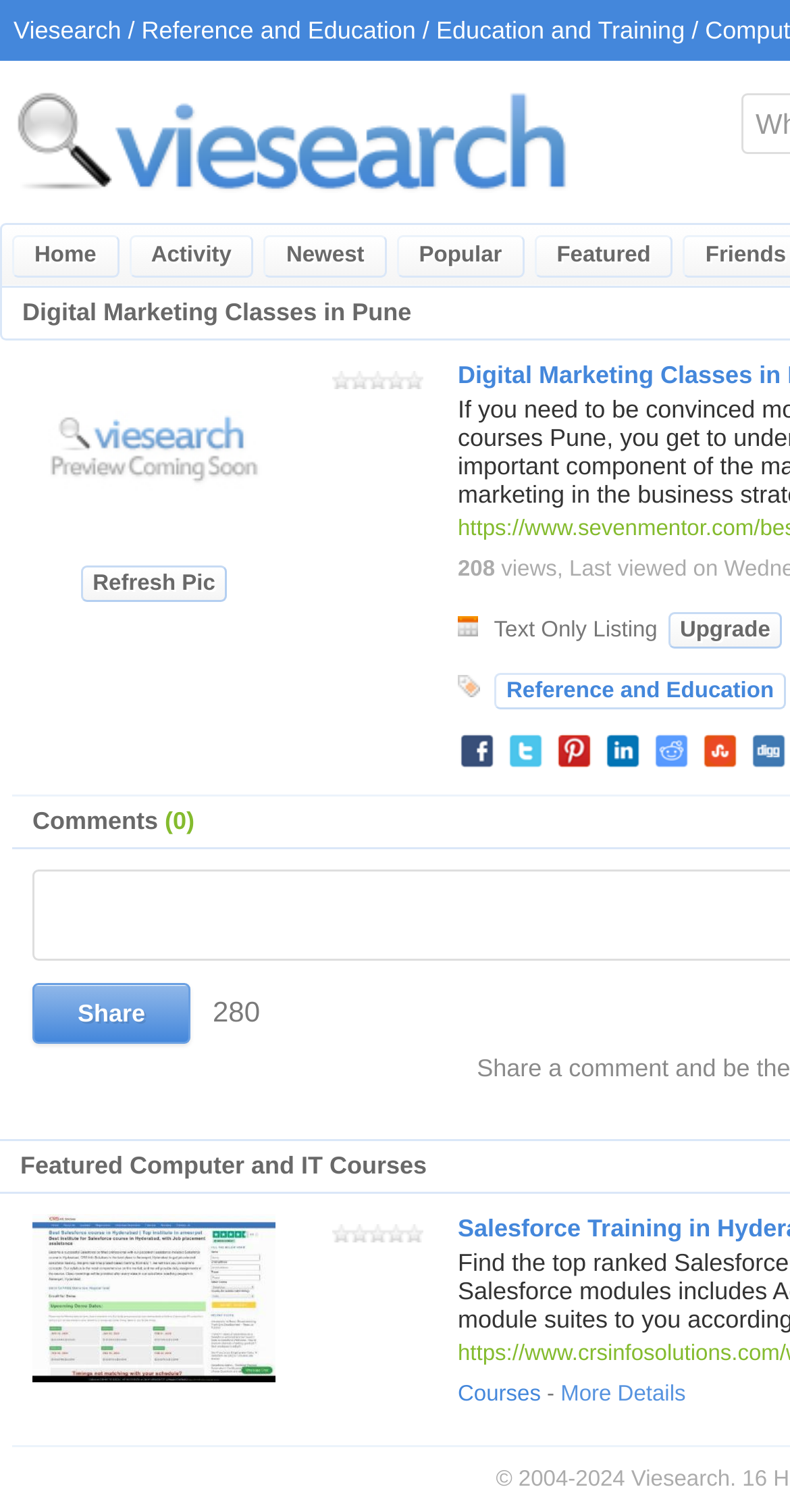Analyze the image and give a detailed response to the question:
What is the purpose of the 'Share' button?

The 'Share' button is located at the bottom of the webpage and is accompanied by various social media links, indicating that its purpose is to allow users to share the course on different platforms.